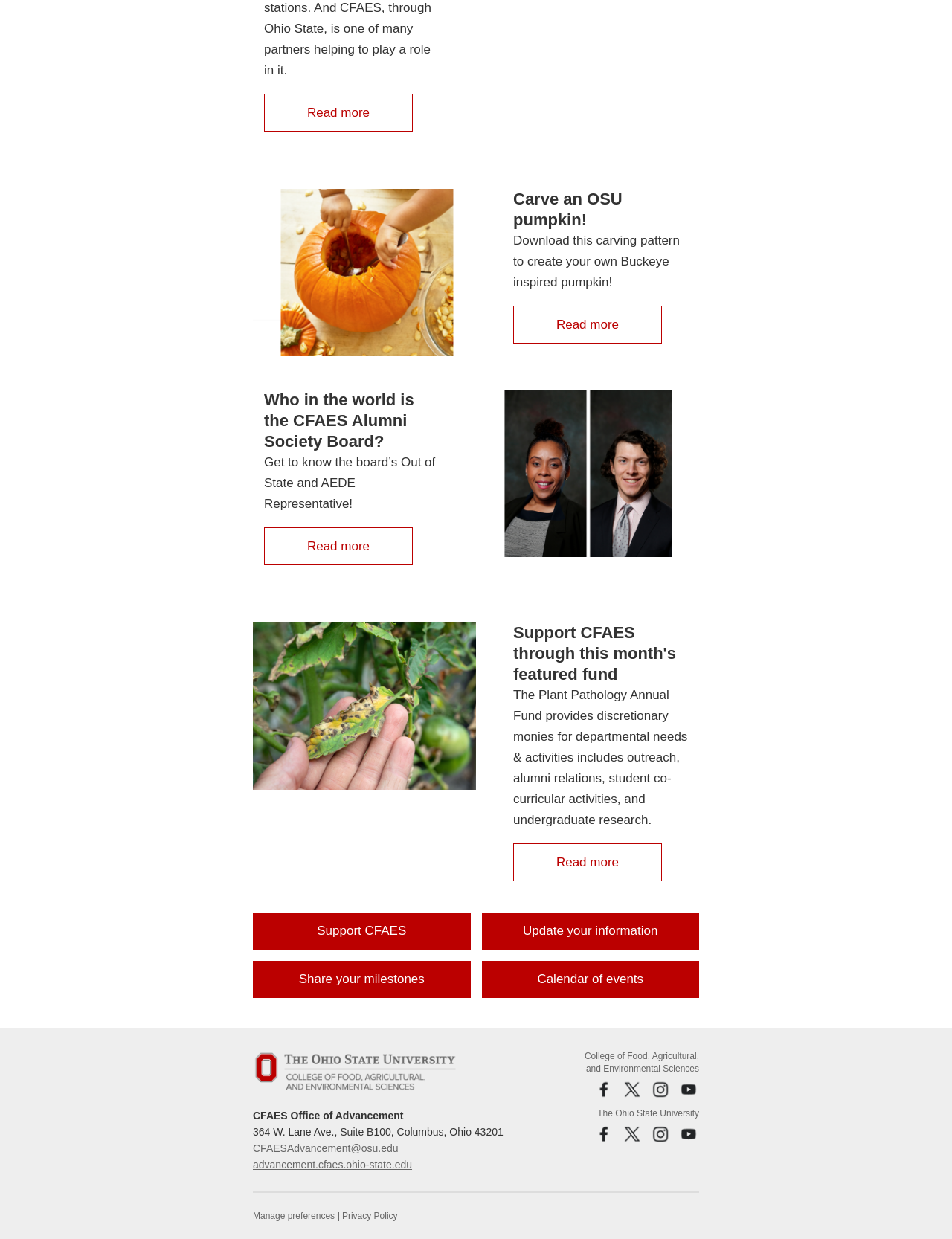Please provide a brief answer to the following inquiry using a single word or phrase:
What is the main topic of the webpage?

CFAES